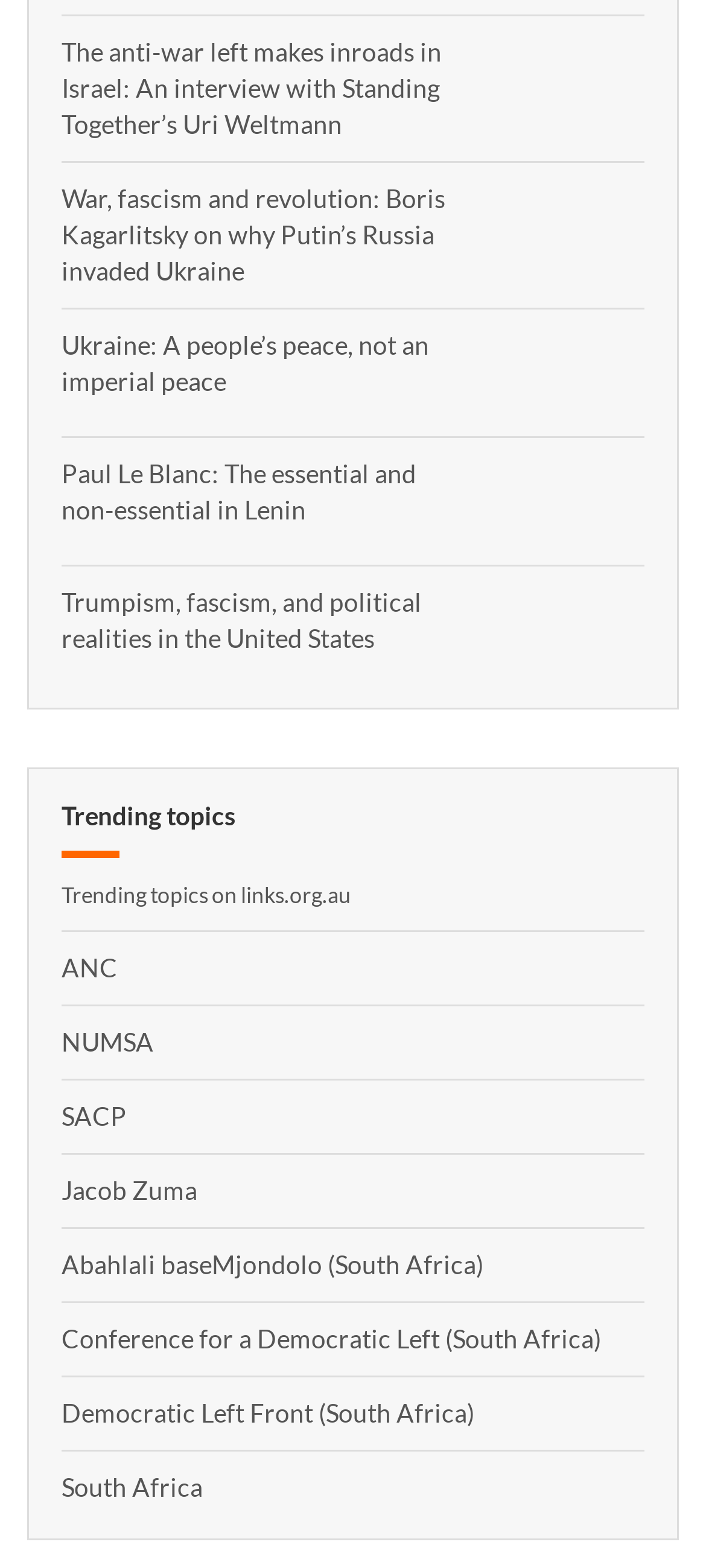How many links are under the 'Trending topics' section?
Using the image as a reference, deliver a detailed and thorough answer to the question.

Under the 'Trending topics' section, I found eight link elements with IDs 591, 593, 595, 597, 599, 601, 603, and 605, each corresponding to a link.